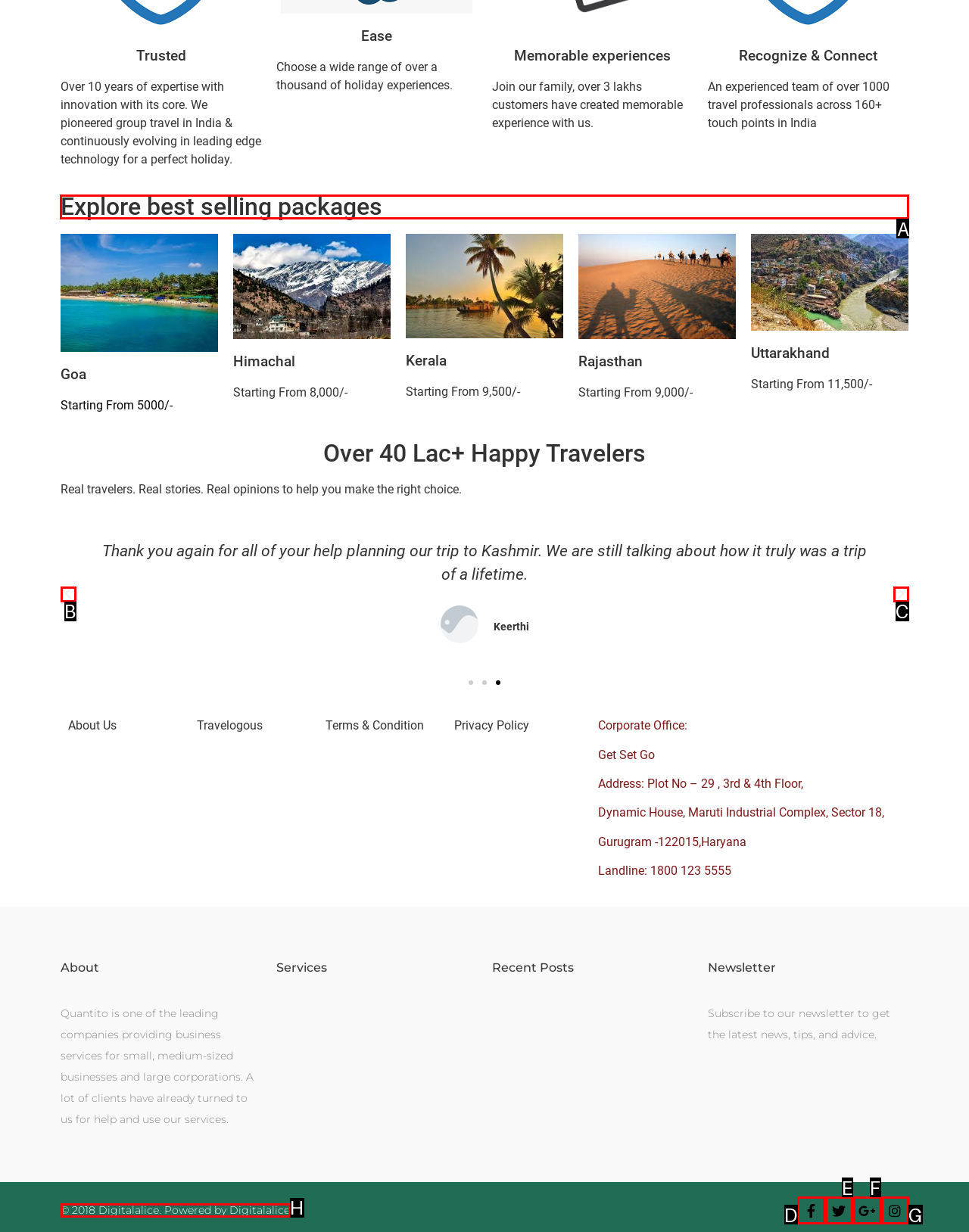Select the proper HTML element to perform the given task: Explore best selling packages Answer with the corresponding letter from the provided choices.

A